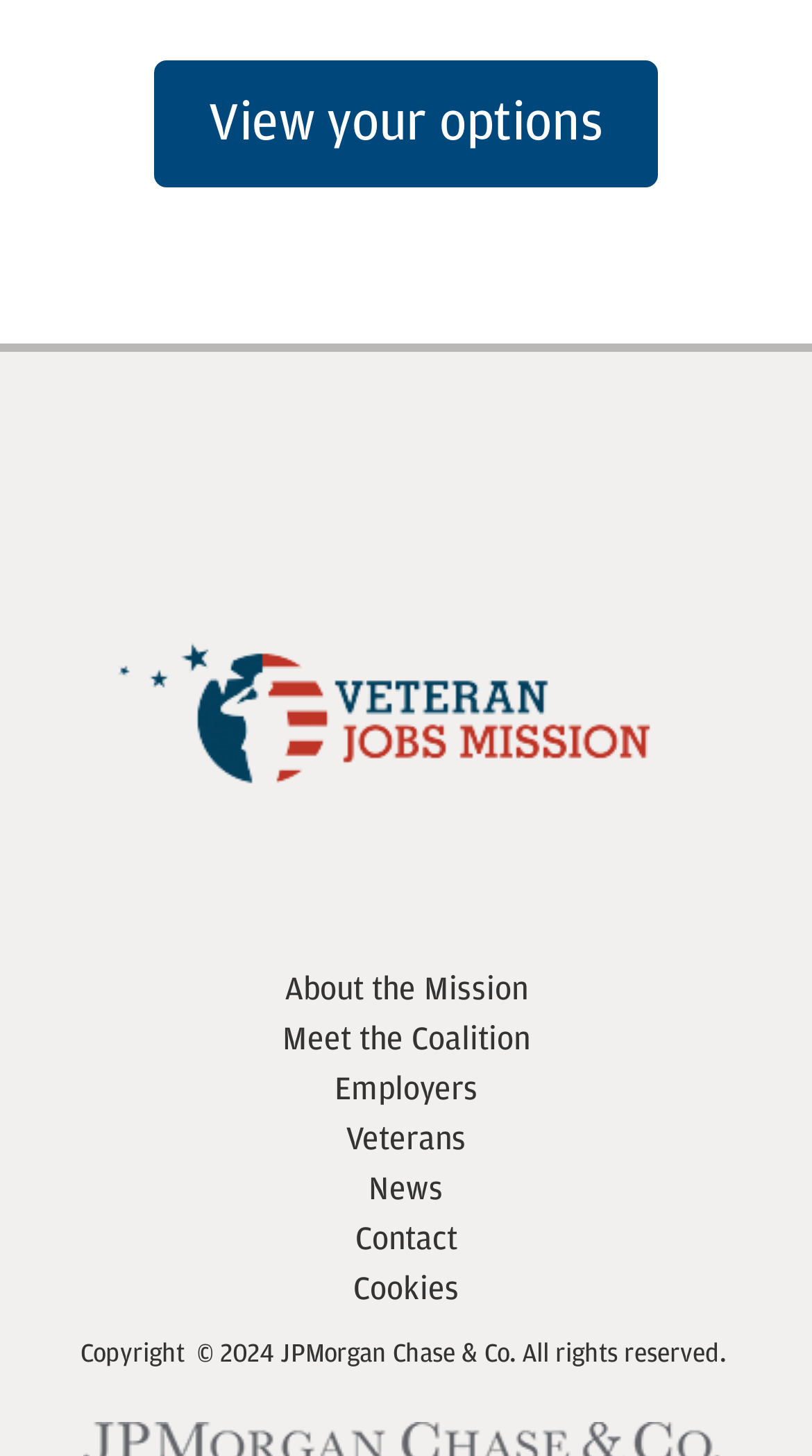Kindly determine the bounding box coordinates for the area that needs to be clicked to execute this instruction: "View your options".

[0.19, 0.041, 0.81, 0.128]